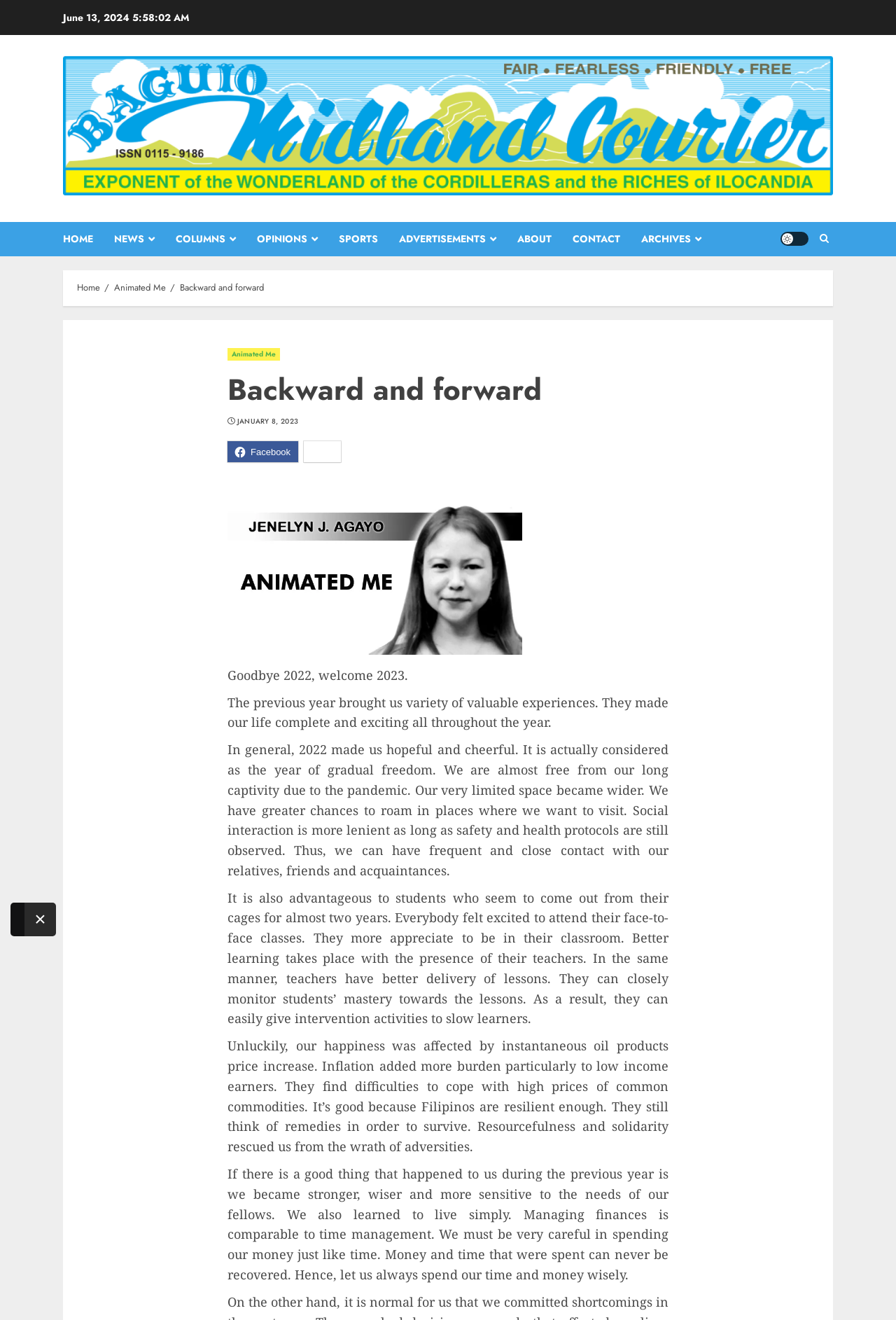Pinpoint the bounding box coordinates of the area that must be clicked to complete this instruction: "Click the Facebook link".

[0.254, 0.334, 0.333, 0.35]